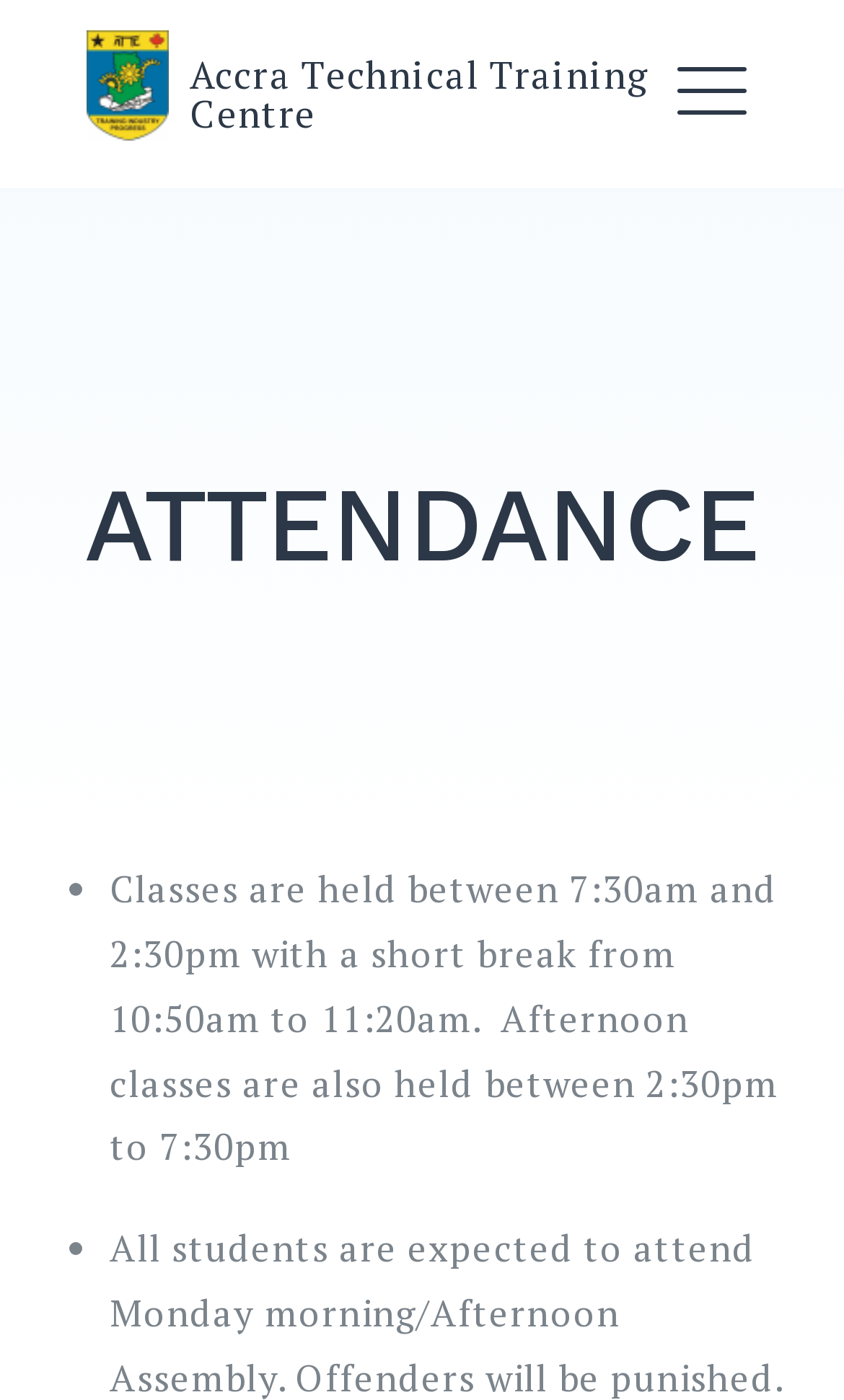Identify the bounding box coordinates of the region I need to click to complete this instruction: "expand primary menu".

[0.792, 0.033, 0.897, 0.102]